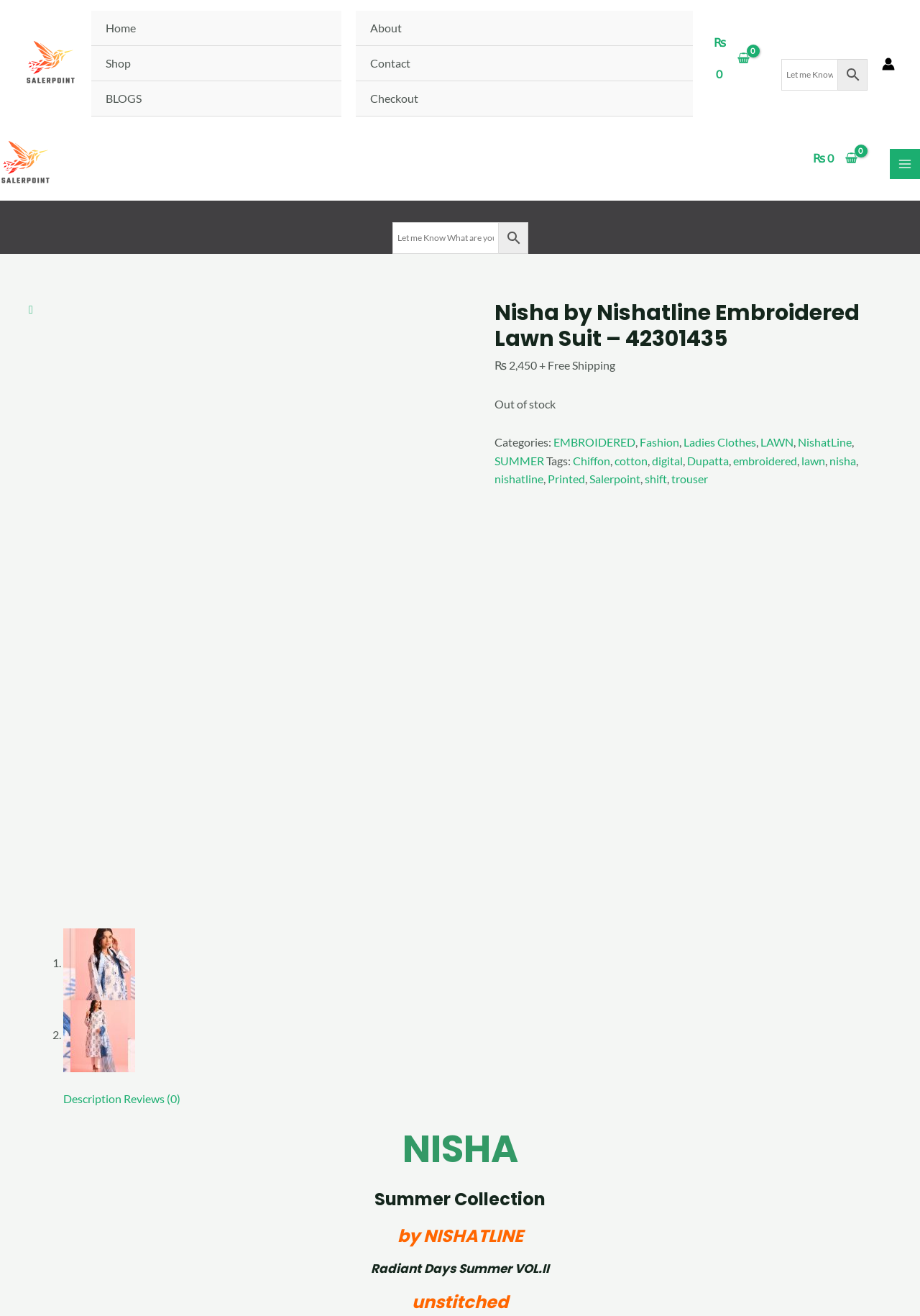Please determine the headline of the webpage and provide its content.

Nisha by Nishatline Embroidered Lawn Suit – 42301435